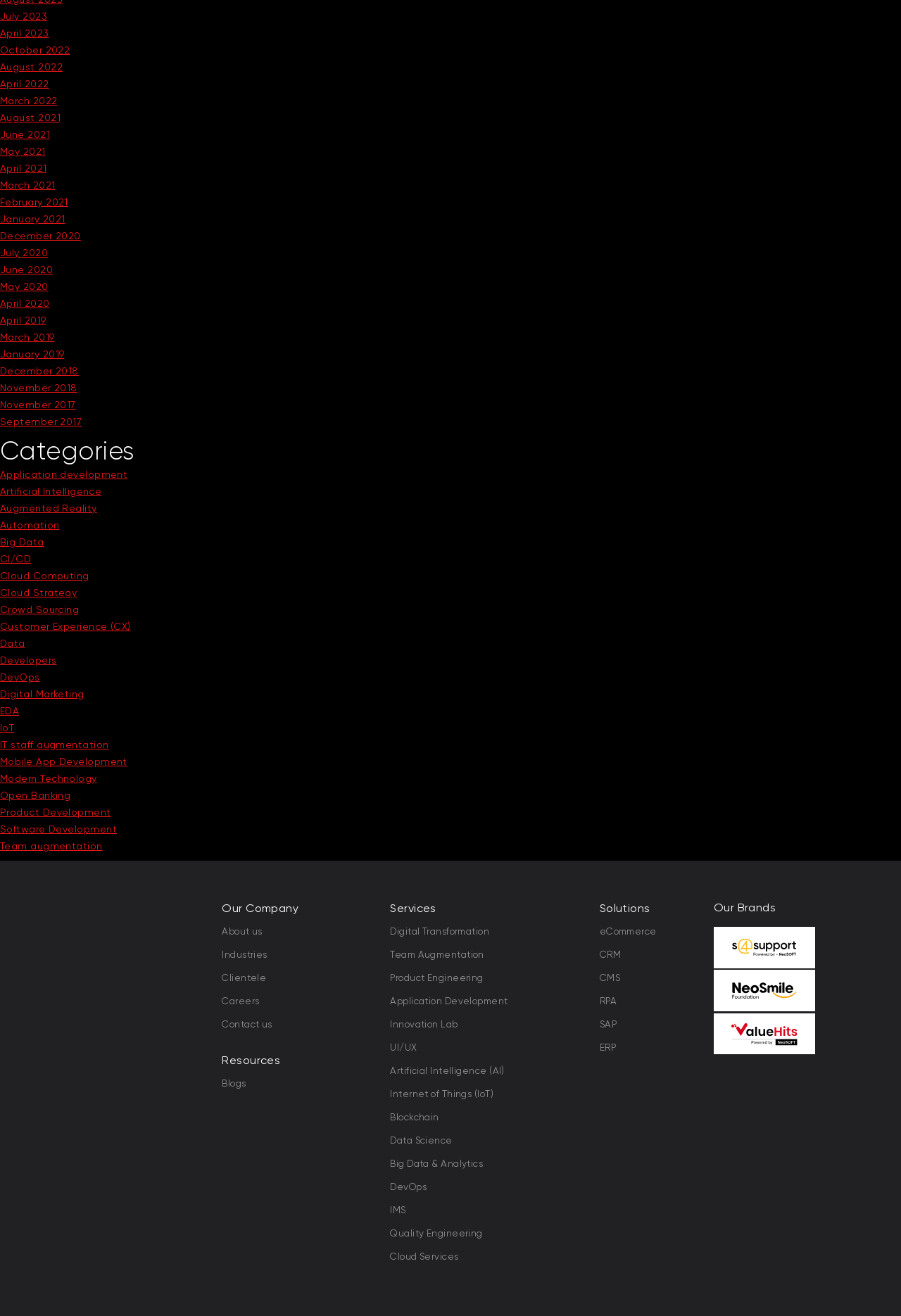Locate the UI element described as follows: "October 2022". Return the bounding box coordinates as four float numbers between 0 and 1 in the order [left, top, right, bottom].

[0.0, 0.034, 0.078, 0.042]